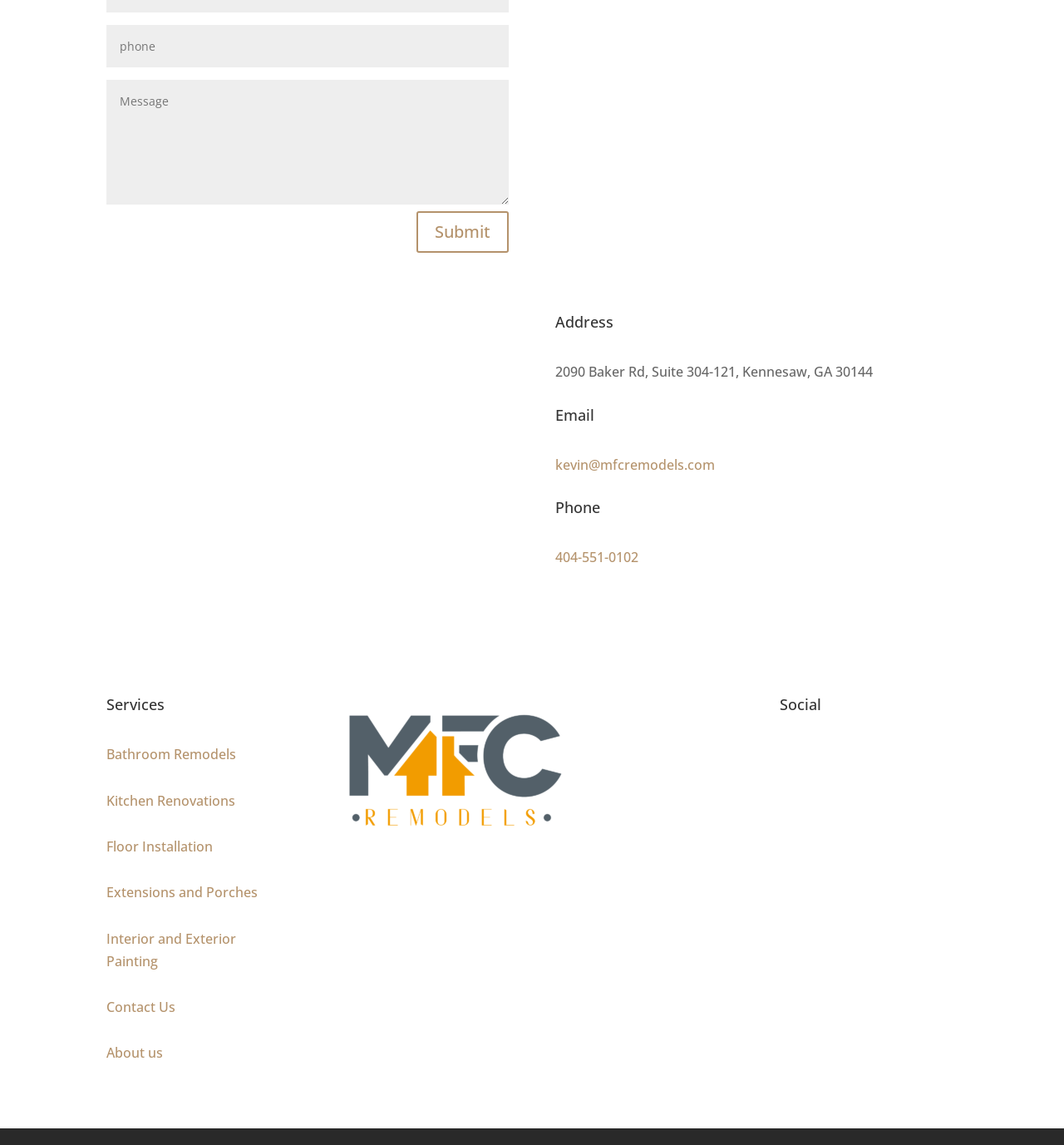What is the company's logo?
Give a one-word or short phrase answer based on the image.

logo-mfcremodels